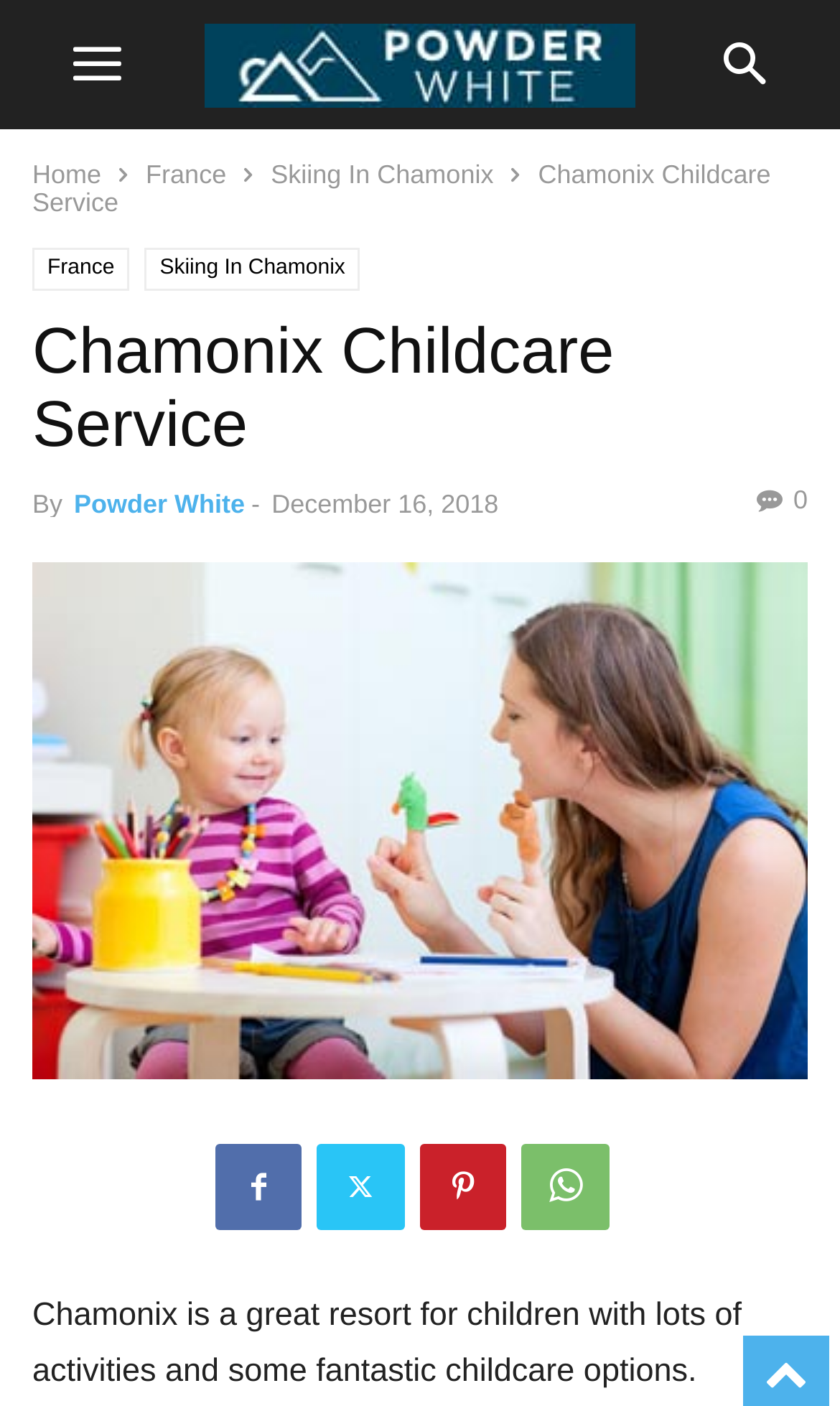Provide a comprehensive caption for the webpage.

This webpage is about Chamonix childcare services, specifically catering to families with young children who plan to ski in Chamonix. At the top-right corner, there is a "to-top" link and a "mobile-toggle" button. Below the button, the Powder White logo is displayed, featuring a mountain and the brand name.

The top navigation menu consists of links to "Home", "France", and "Skiing In Chamonix". A prominent header section follows, with the title "Chamonix Childcare Service" and a subheading that includes the brand name "Powder White" and a date, "December 16, 2018".

On the left side of the page, there is a large section dedicated to Chamonix childcare, featuring an image with the same title. Below this section, there are four social media links represented by icons.

The main content of the page starts with a brief paragraph describing Chamonix as a great resort for children, offering various activities and excellent childcare options.